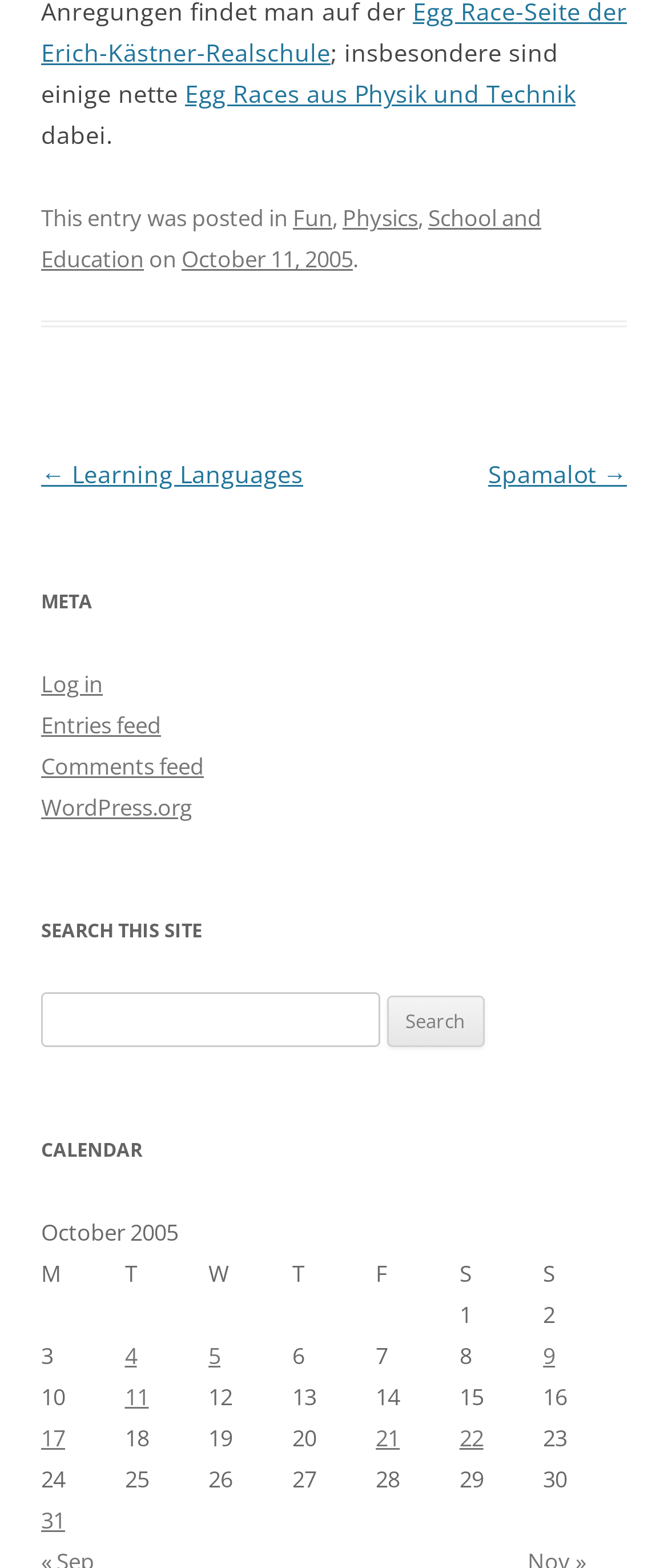Using the image as a reference, answer the following question in as much detail as possible:
What is the calendar showing?

I found the calendar by looking at the table element with the caption 'October 2005', which suggests that it is showing the dates for October 2005.